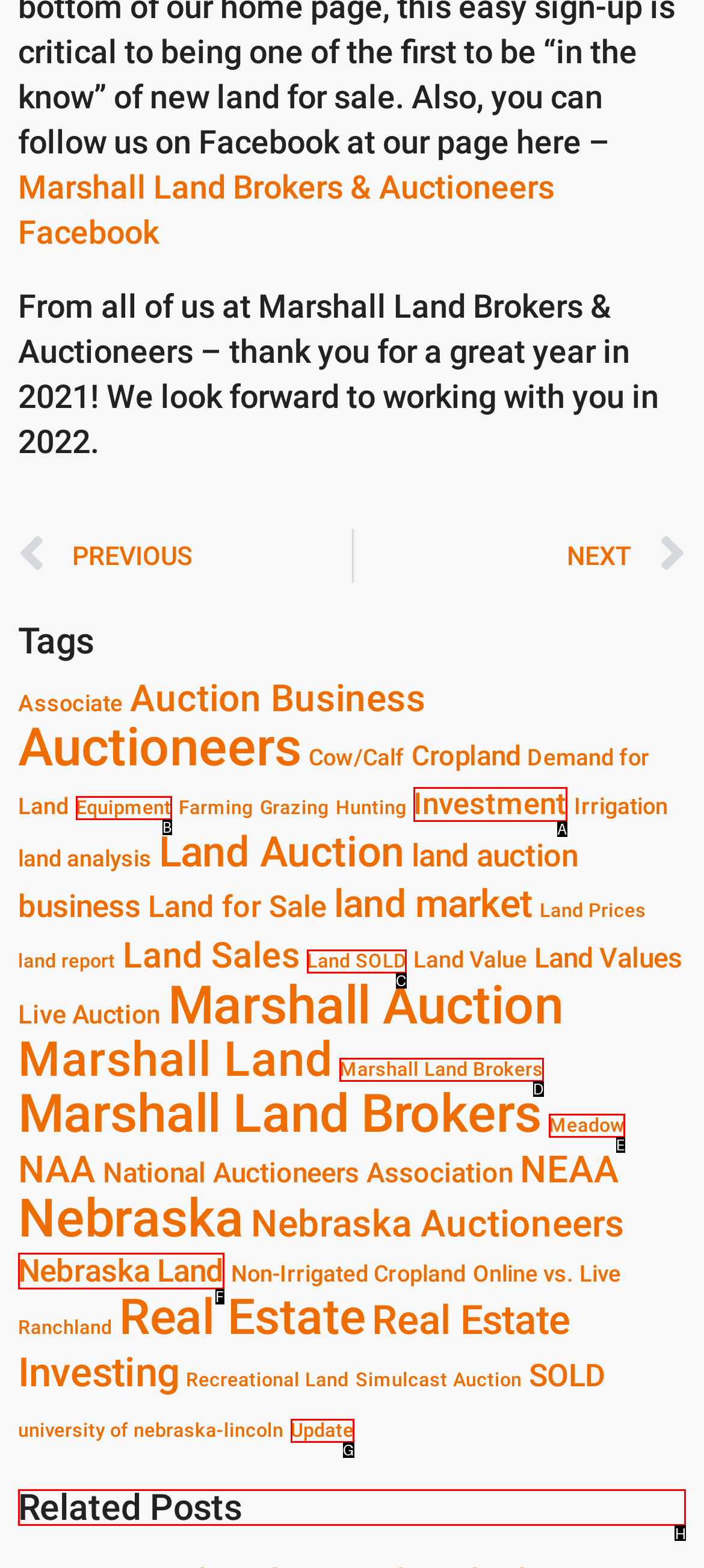Select the appropriate HTML element to click on to finish the task: Visit 'lib.byu.edu/special-collections'.
Answer with the letter corresponding to the selected option.

None